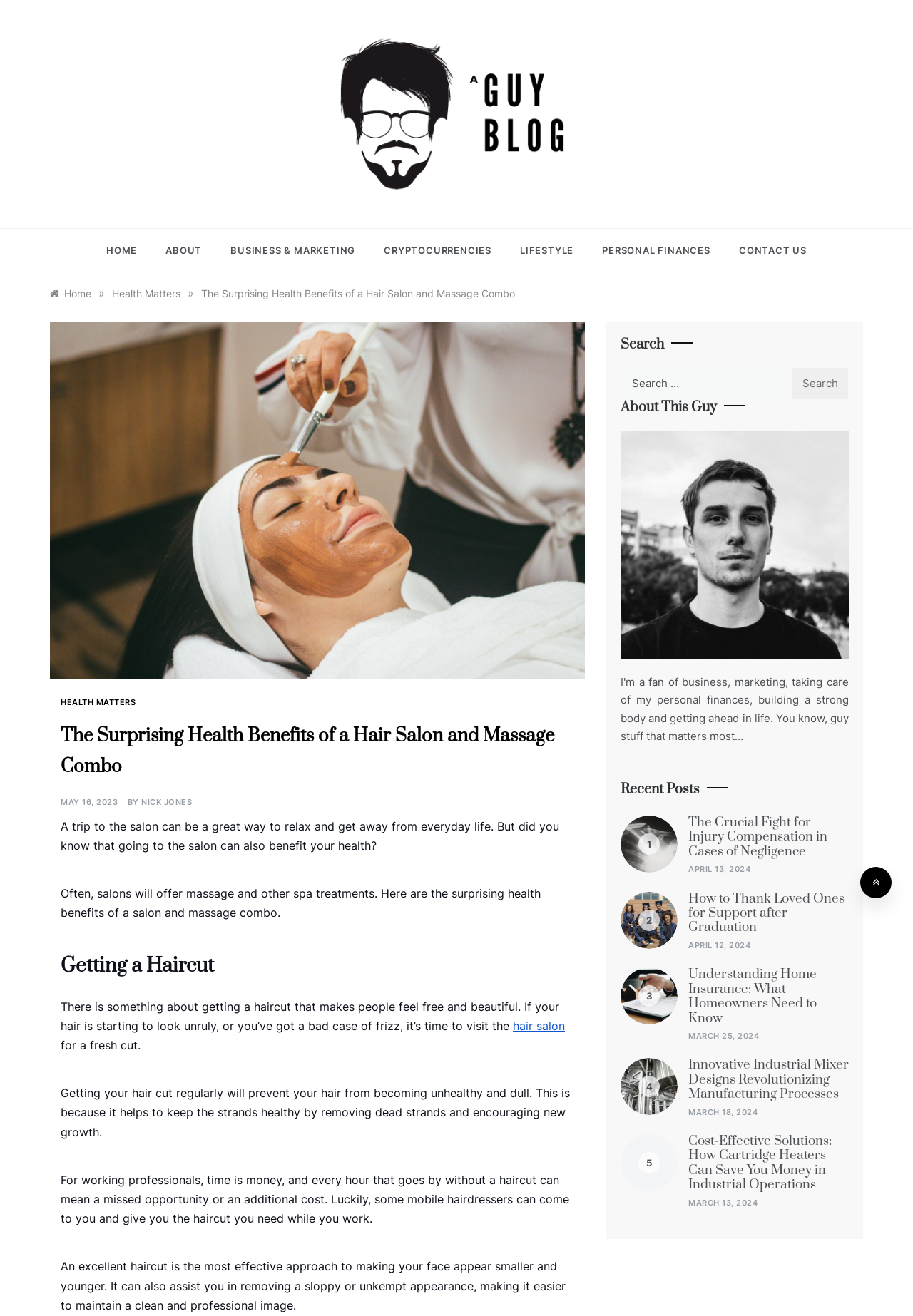What is the topic of the current article?
Please provide a detailed and comprehensive answer to the question.

I determined the answer by looking at the heading element with the text 'The Surprising Health Benefits of a Hair Salon and Massage Combo', which suggests that the topic of the current article is about the health benefits of combining hair salon and massage.